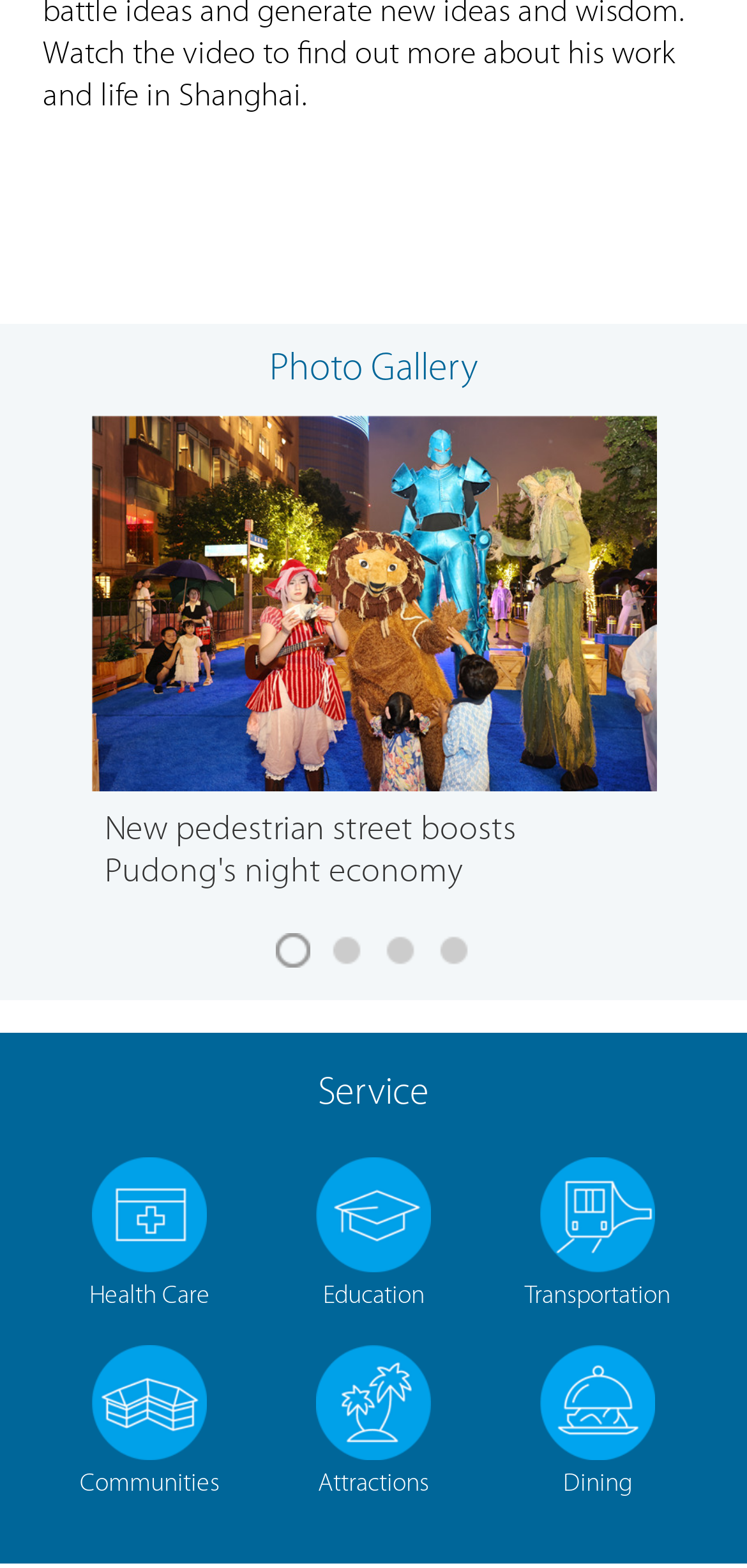What is the section below the photo gallery? Based on the screenshot, please respond with a single word or phrase.

Service